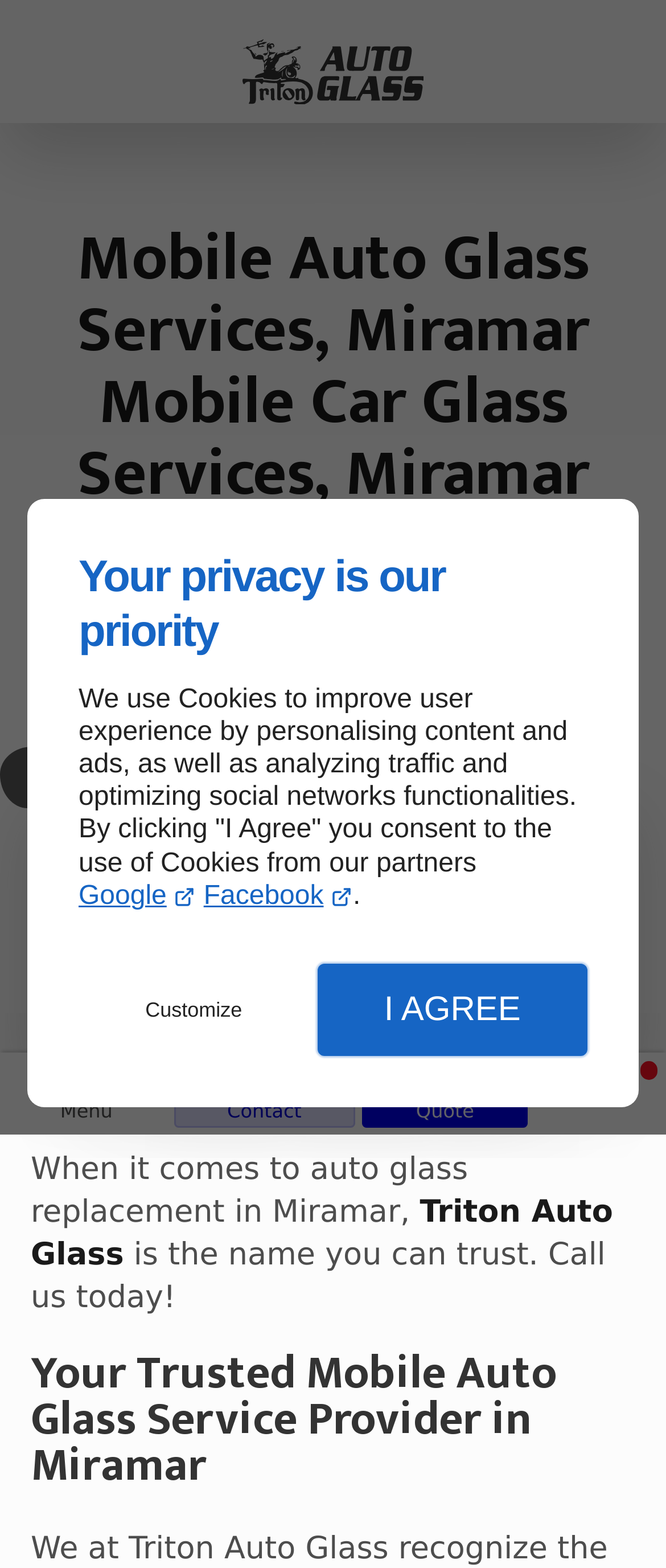Reply to the question below using a single word or brief phrase:
What is the purpose of the 'Customize' button?

To customize cookie settings